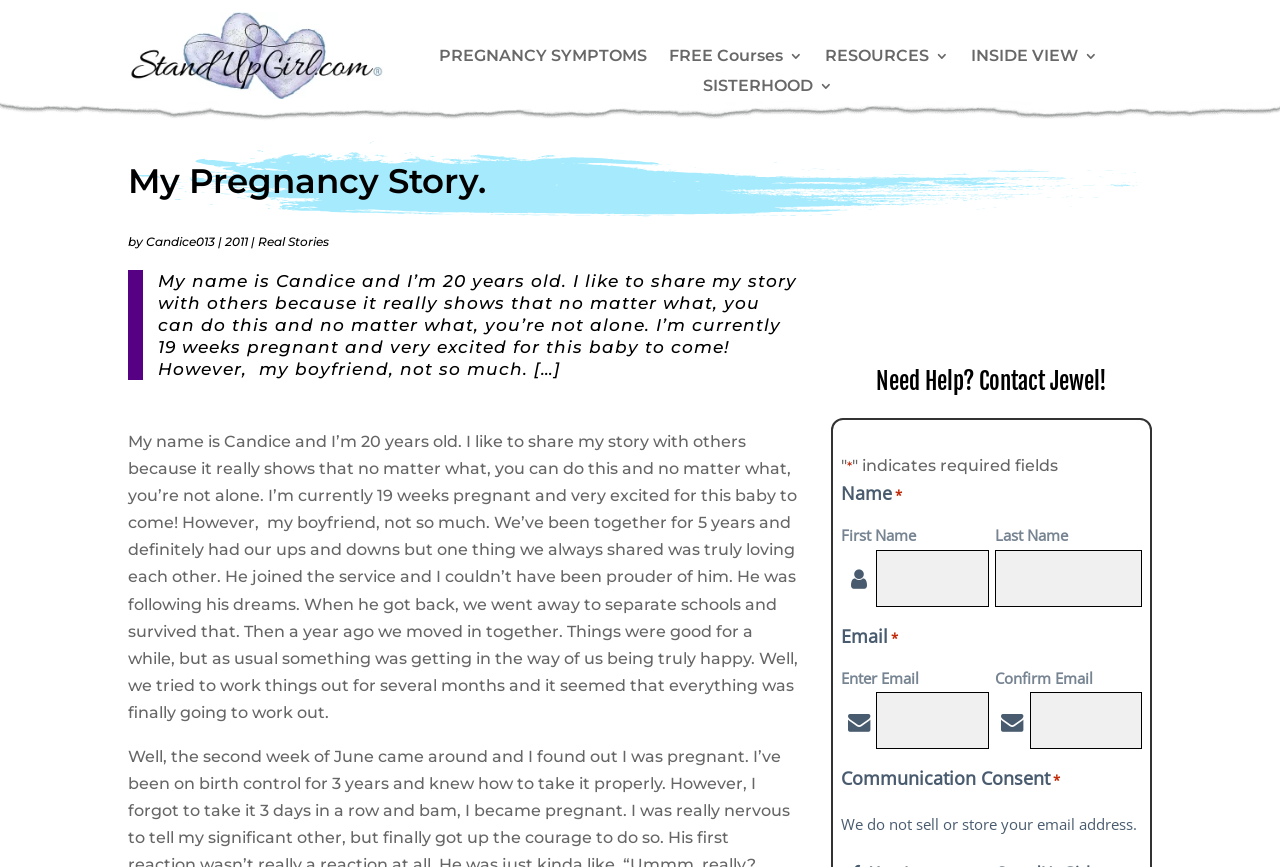Provide a one-word or short-phrase response to the question:
How many weeks pregnant is the author?

19 weeks